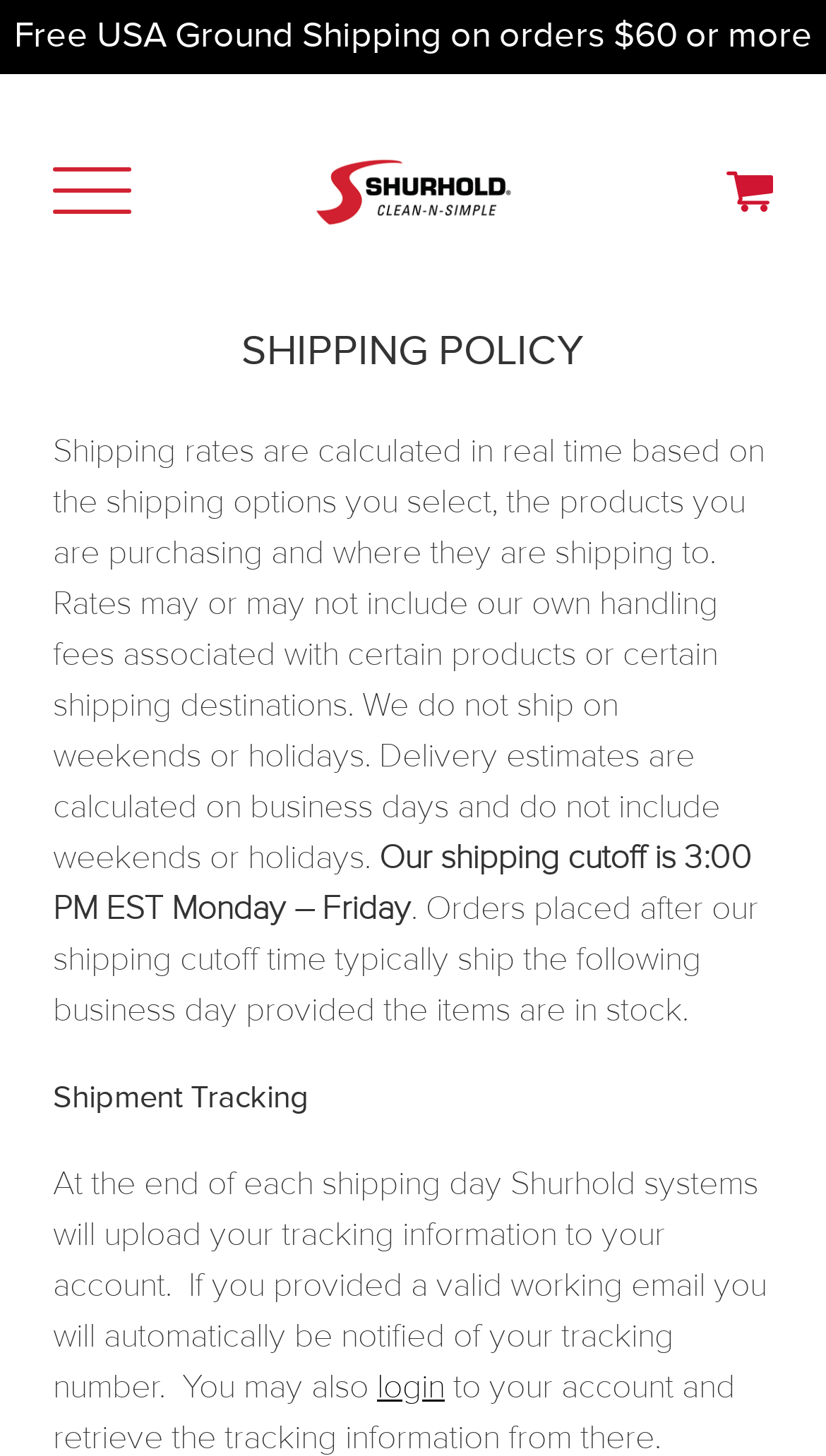Construct a comprehensive description capturing every detail on the webpage.

The webpage is about the shipping policy of Shurhold Industries, Inc. At the top left, there is a link to a mobile menu. Next to it, on the top center, is a link to the company's name, accompanied by an image of the company's logo. On the top right, there is a link to view cart items.

Below the top section, there is a heading that reads "SHIPPING POLICY" in a prominent position. Underneath, there is a paragraph of text that explains how shipping rates are calculated, including factors such as shipping options, products, and destinations. The text also mentions that rates may or may not include handling fees and that the company does not ship on weekends or holidays.

Further down, there is another paragraph of text that states the company's shipping cutoff time and explains how orders placed after this time will typically ship the following business day. Below this, there is a heading that reads "Shipment Tracking". Underneath, there is a paragraph of text that explains how tracking information is uploaded to customer accounts and how customers can receive notifications if they provided a valid email address. There is also a link to login to access this information.